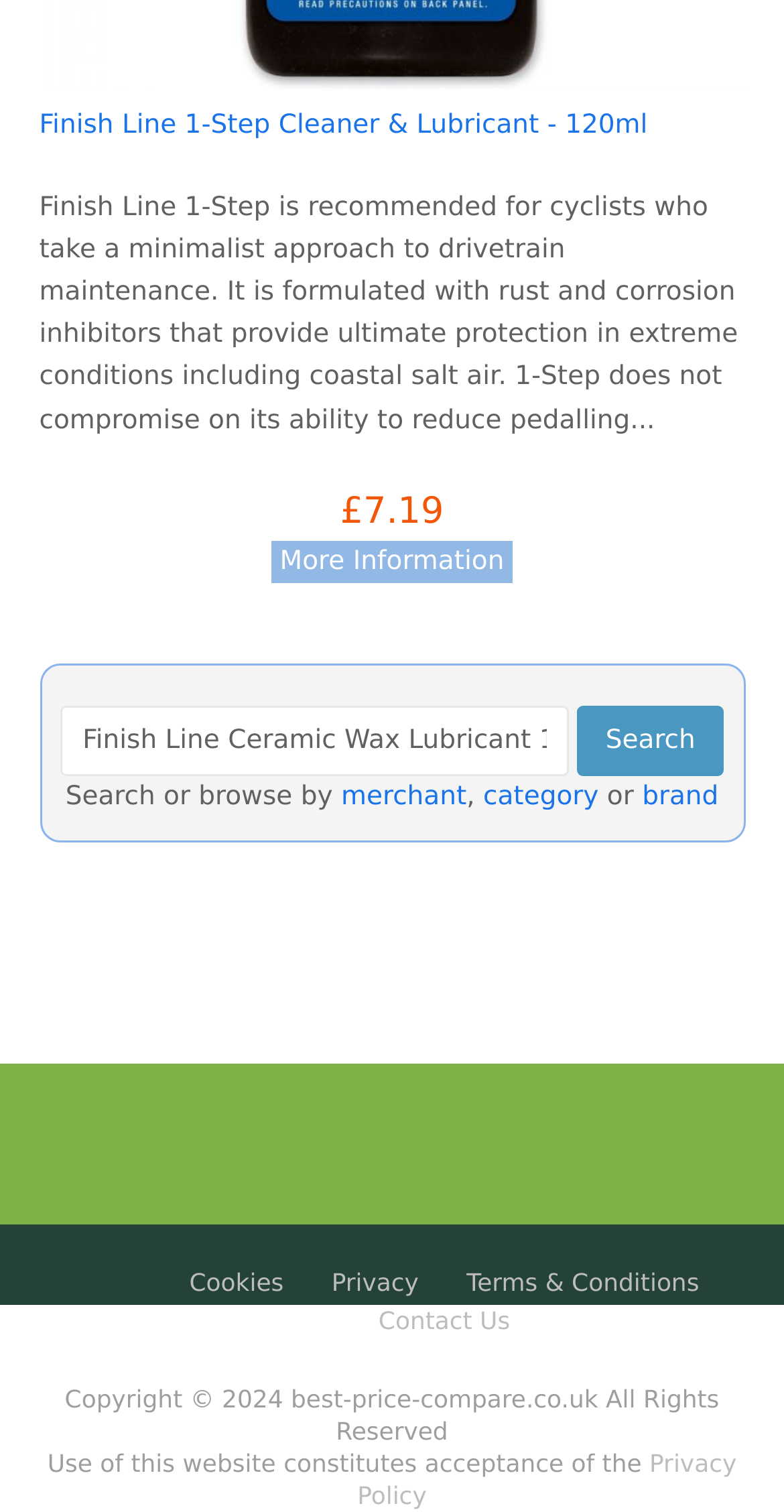Find the bounding box coordinates of the area that needs to be clicked in order to achieve the following instruction: "Click on 'More Information'". The coordinates should be specified as four float numbers between 0 and 1, i.e., [left, top, right, bottom].

[0.347, 0.358, 0.653, 0.386]